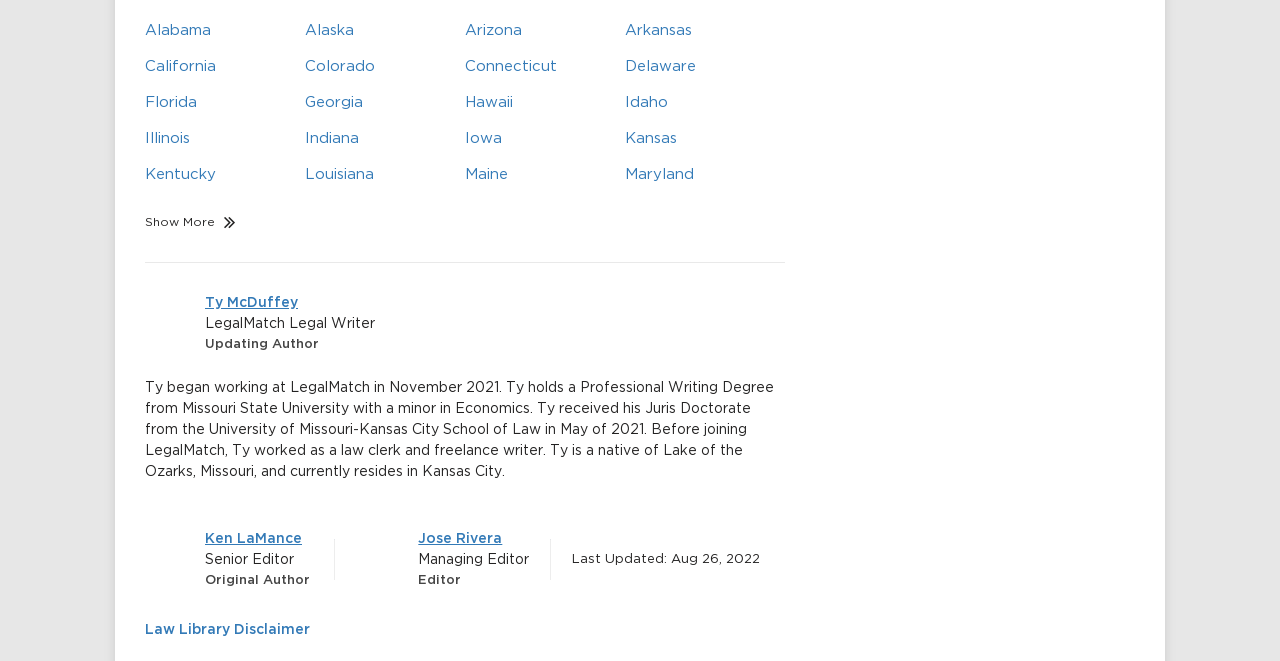Answer succinctly with a single word or phrase:
What is the profession of Ken LaMance?

Senior Editor